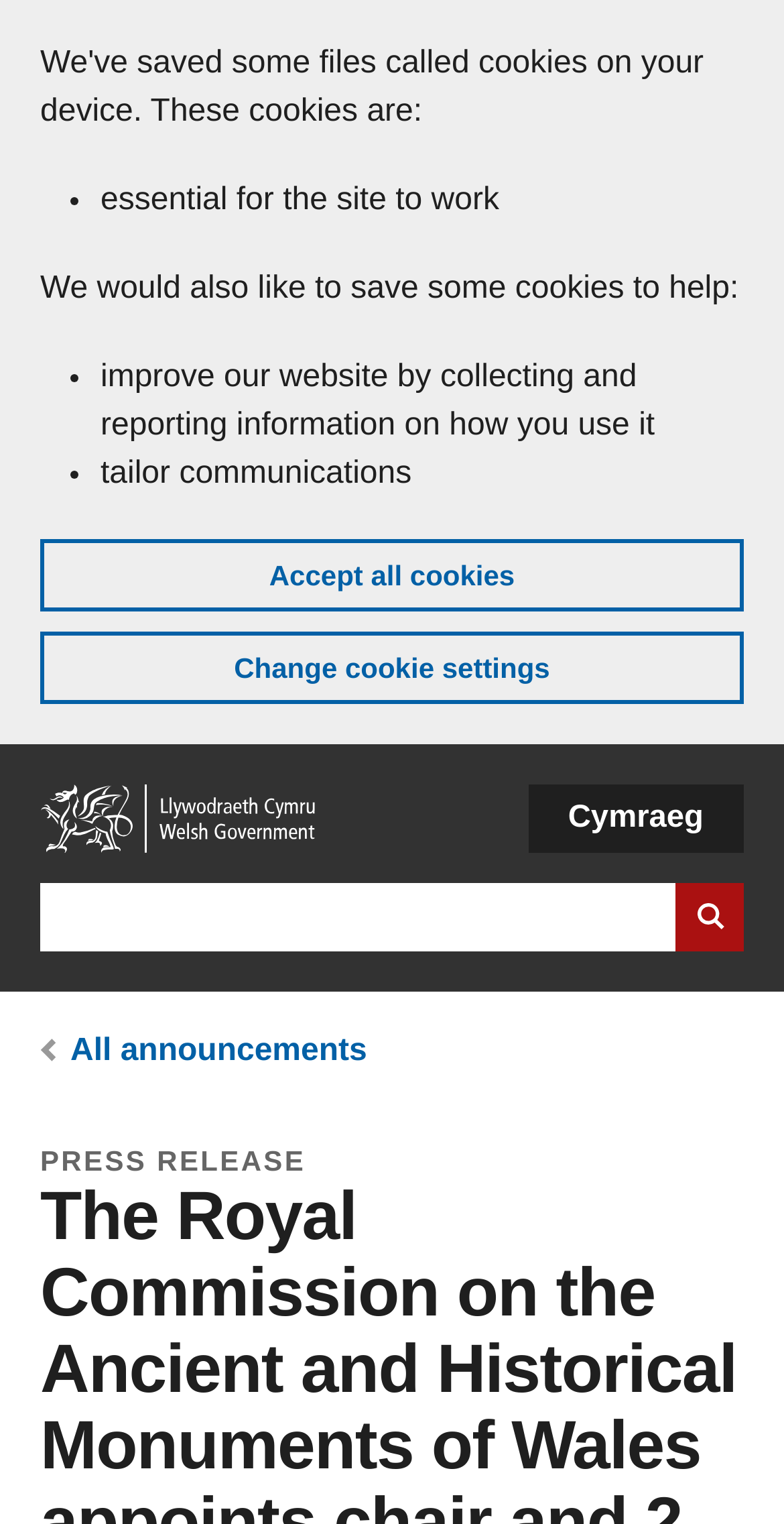What is the current language of the website?
Could you give a comprehensive explanation in response to this question?

The language navigation menu has an option 'Cymraeg' which is Welsh, implying that the current language of the website is English, as it is not selected.